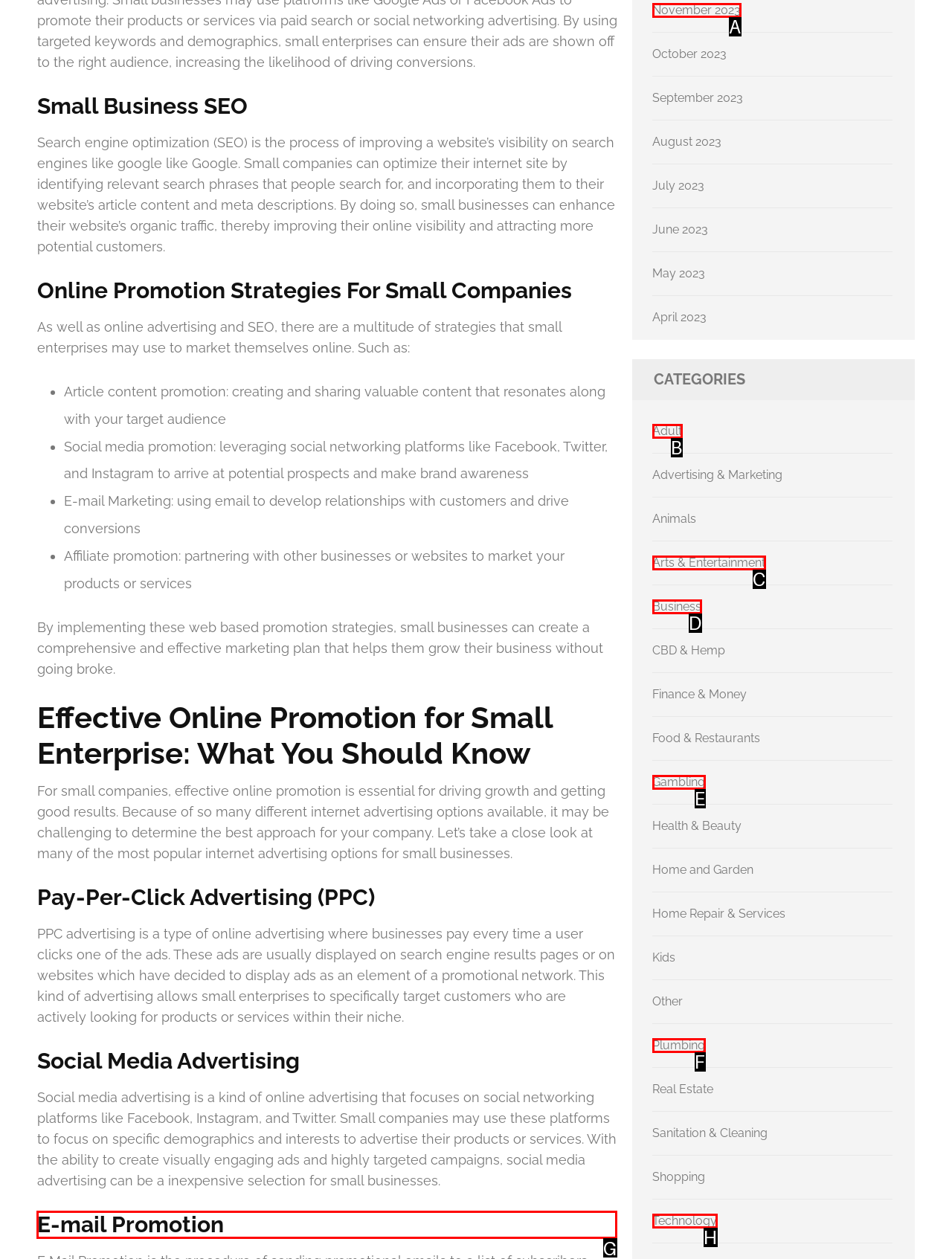Determine the correct UI element to click for this instruction: Read about Email Promotion. Respond with the letter of the chosen element.

G